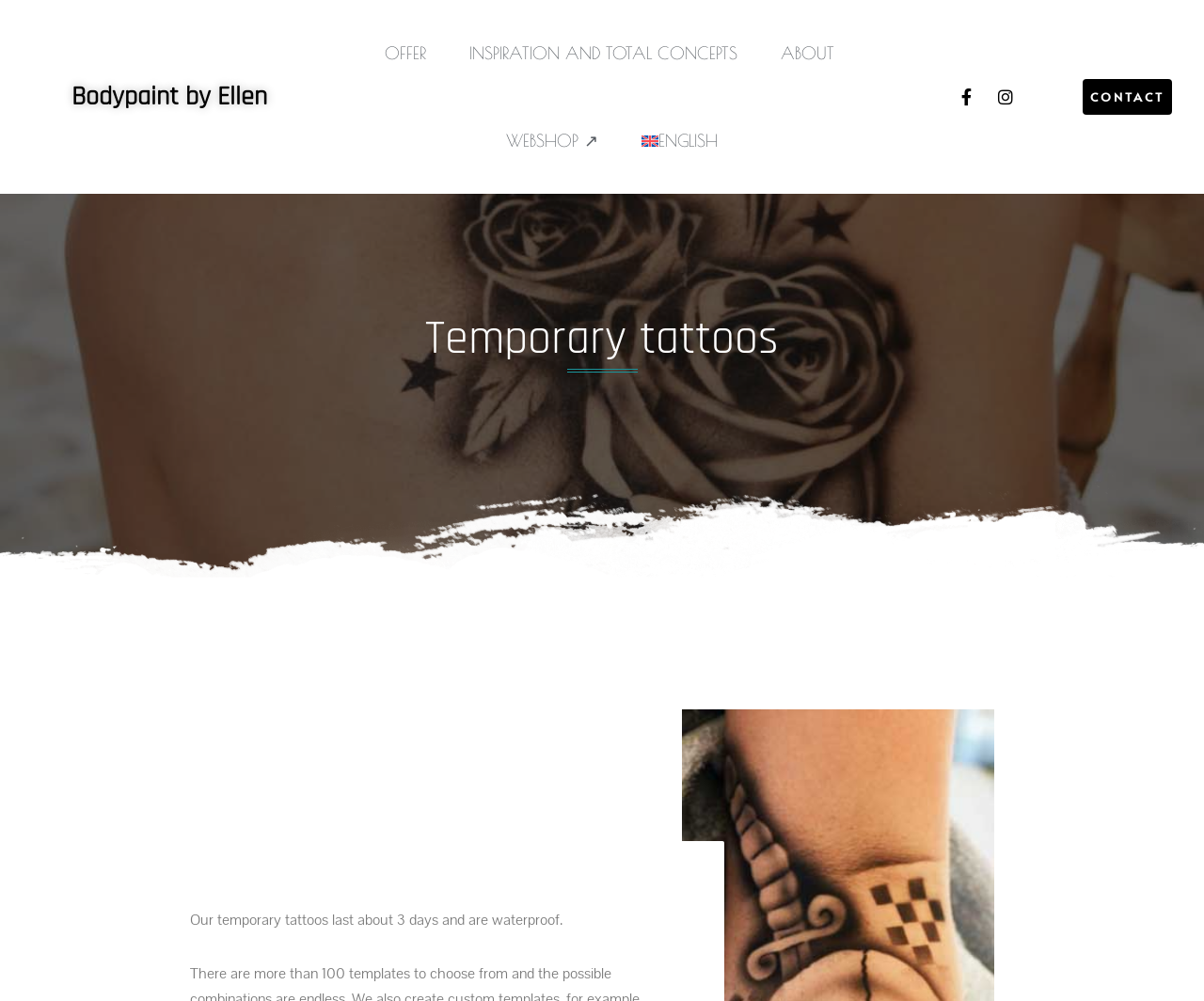Please specify the coordinates of the bounding box for the element that should be clicked to carry out this instruction: "Go to the ABOUT section". The coordinates must be four float numbers between 0 and 1, formatted as [left, top, right, bottom].

[0.633, 0.009, 0.709, 0.097]